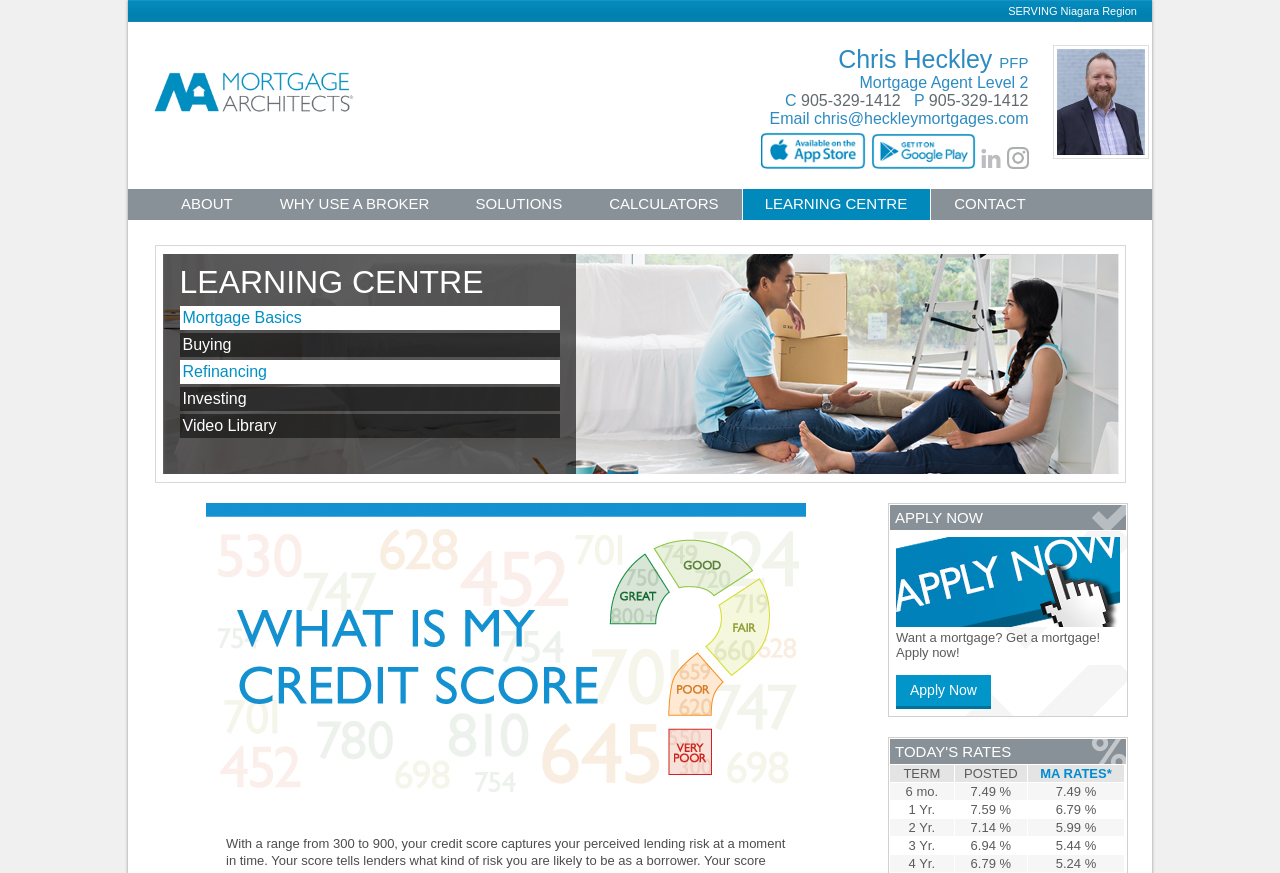Identify the bounding box of the HTML element described here: "WHY USE A BROKER". Provide the coordinates as four float numbers between 0 and 1: [left, top, right, bottom].

[0.201, 0.216, 0.353, 0.259]